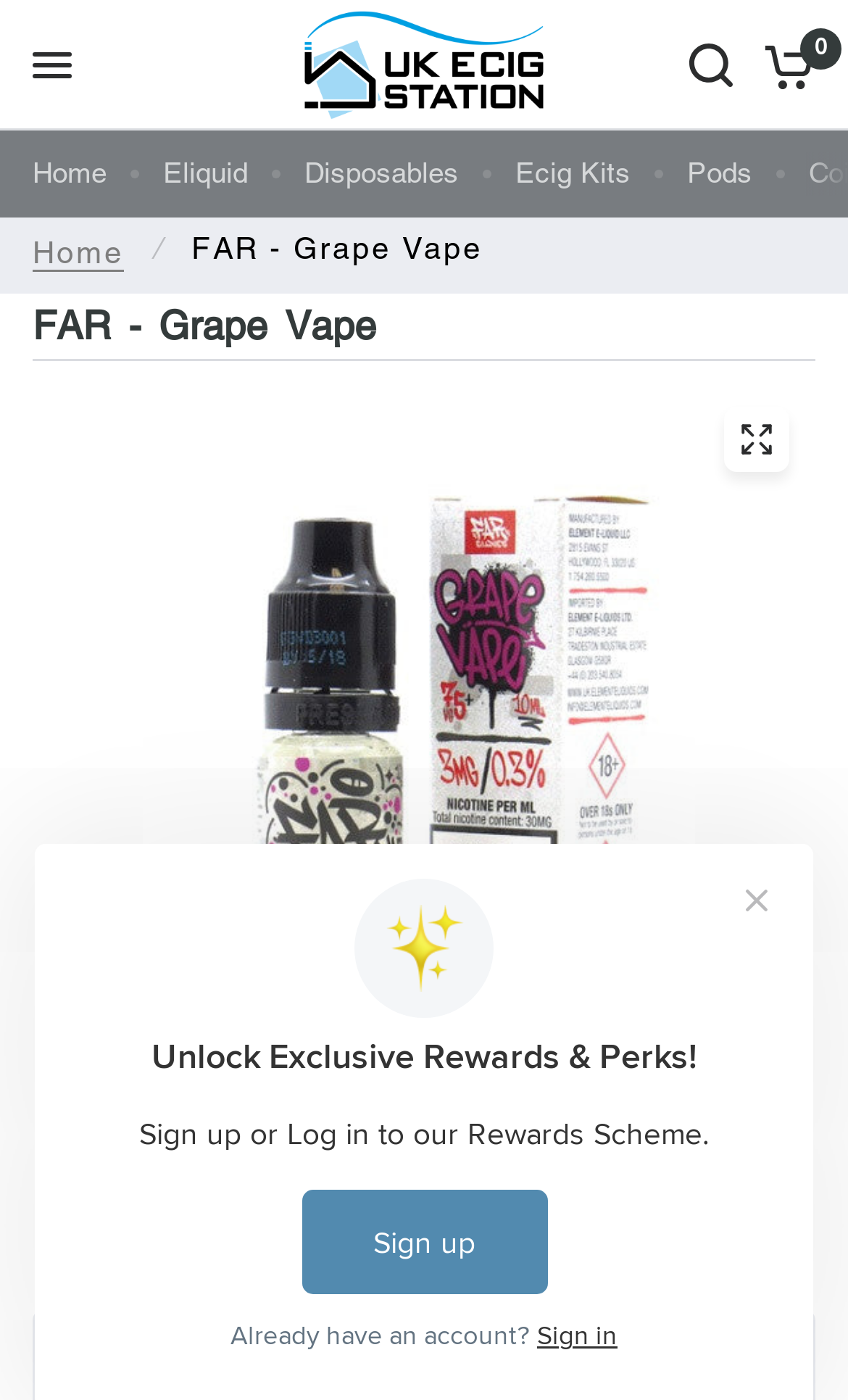What is the text of the static text element after the 'Home' link?
Using the image provided, answer with just one word or phrase.

/